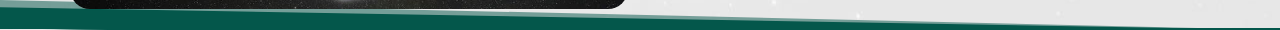What is the purpose of Astro Alliance?
Using the image, give a concise answer in the form of a single word or short phrase.

Inspire exploration and discovery